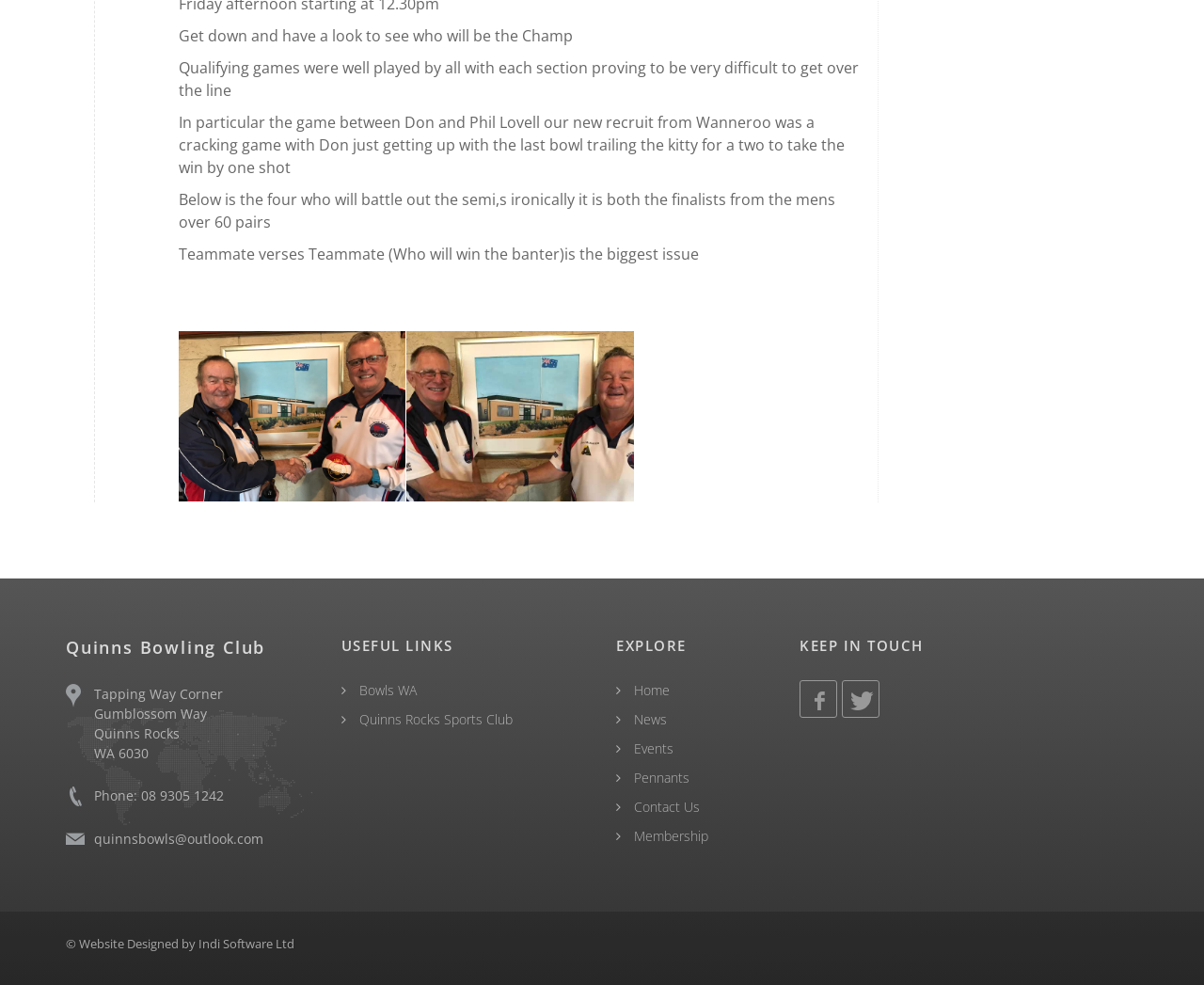Identify the bounding box of the HTML element described as: "alt="..."".

[0.148, 0.336, 0.338, 0.51]